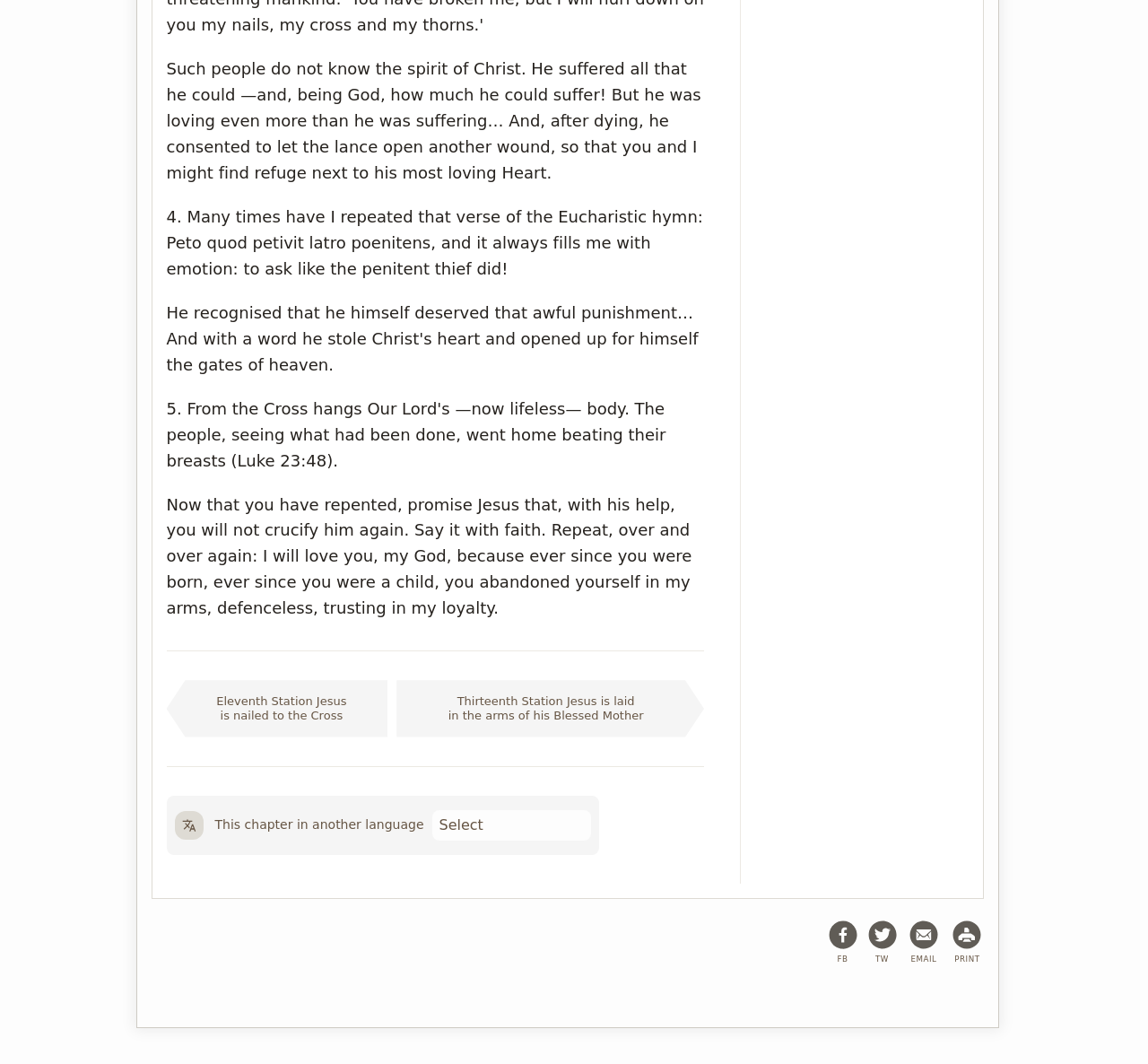Locate the bounding box coordinates of the area that needs to be clicked to fulfill the following instruction: "Select a language from the dropdown". The coordinates should be in the format of four float numbers between 0 and 1, namely [left, top, right, bottom].

[0.376, 0.761, 0.514, 0.79]